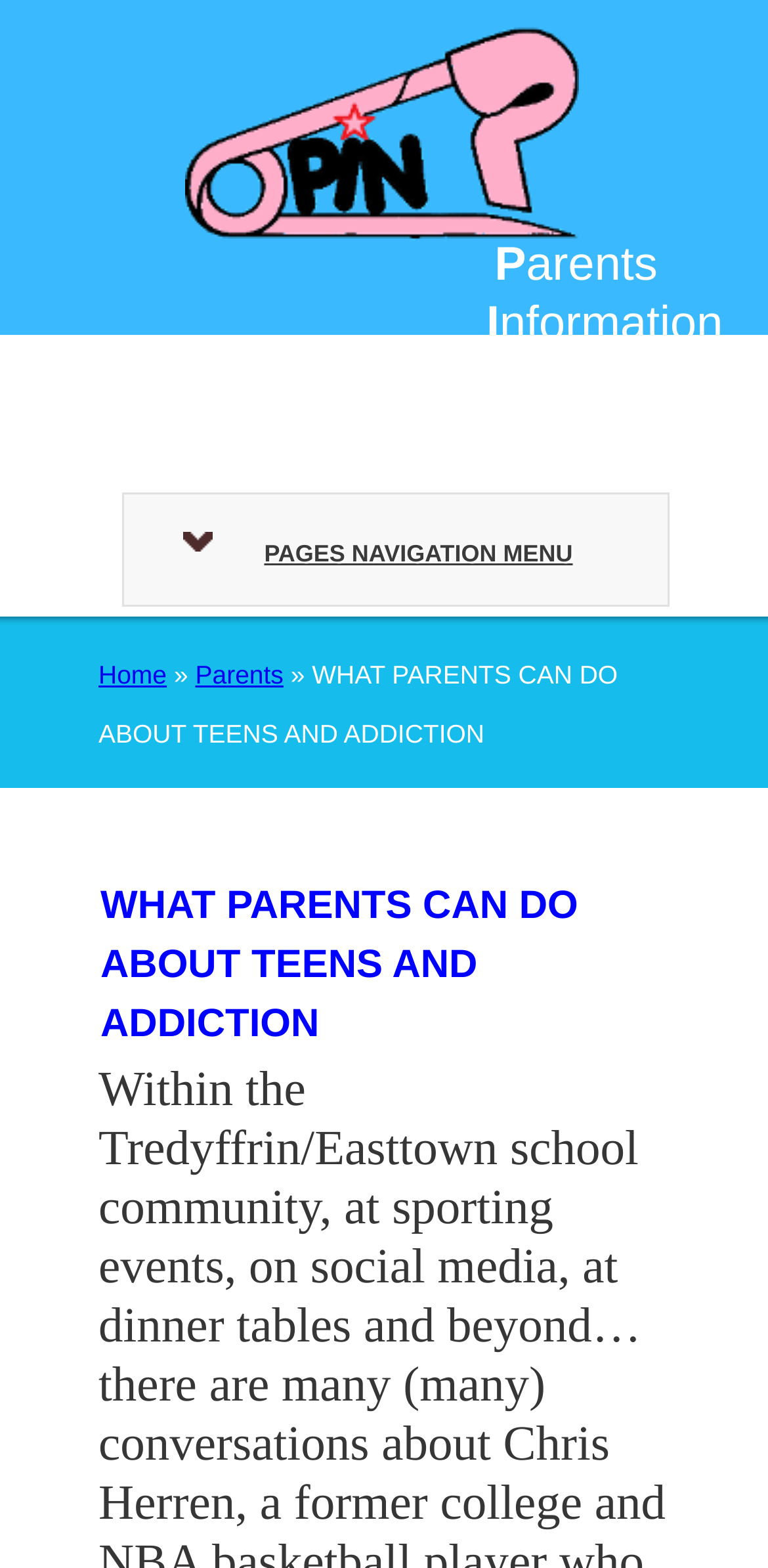What is the purpose of the navigation menu?
Please ensure your answer is as detailed and informative as possible.

I inferred this answer by looking at the links 'Home', 'Parents', and 'PAGES NAVIGATION MENU' which are grouped together, suggesting that they form a navigation menu used to navigate to different pages on the website.